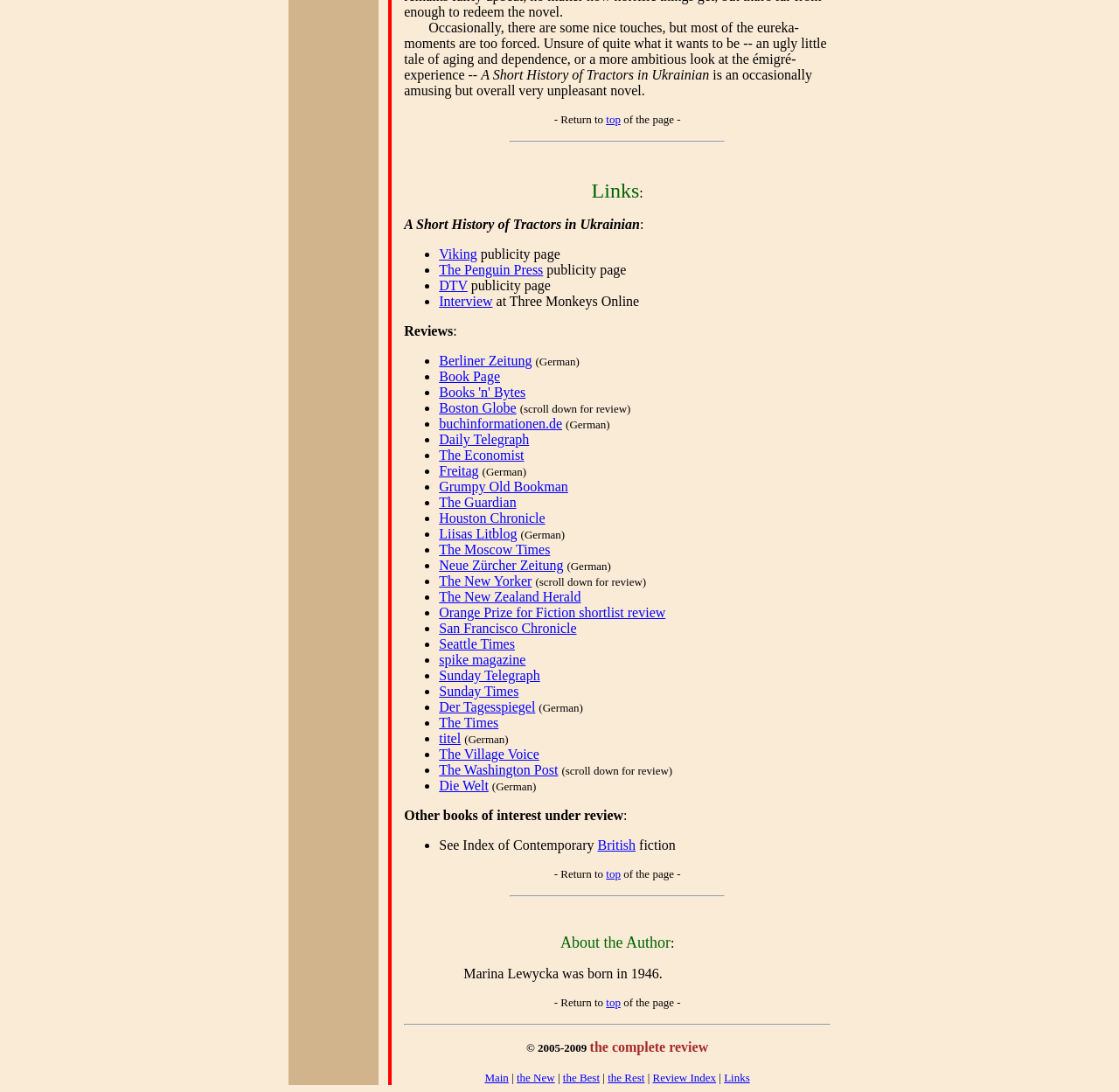Please answer the following question as detailed as possible based on the image: 
What is the purpose of the webpage?

I analyzed the content of the webpage and found that it provides information about a book, including reviews and links to publishers. This suggests that the purpose of the webpage is to provide information about the book.